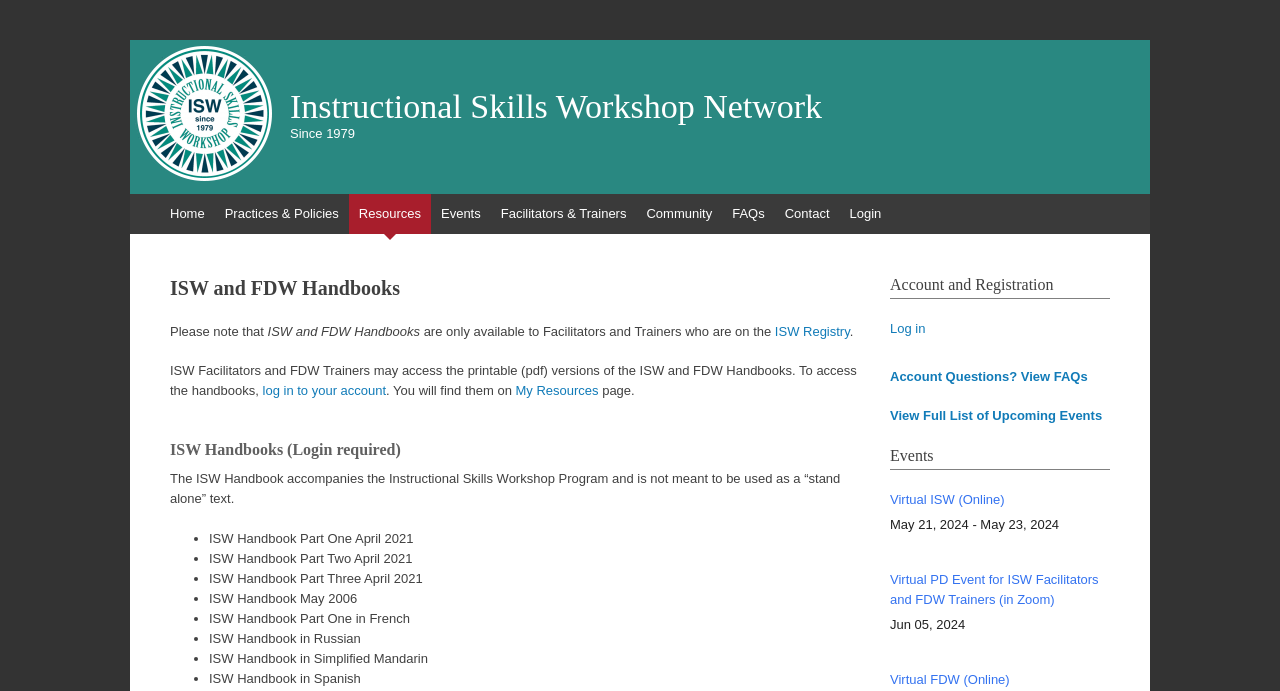Provide the bounding box coordinates of the HTML element this sentence describes: "Login". The bounding box coordinates consist of four float numbers between 0 and 1, i.e., [left, top, right, bottom].

[0.656, 0.281, 0.696, 0.339]